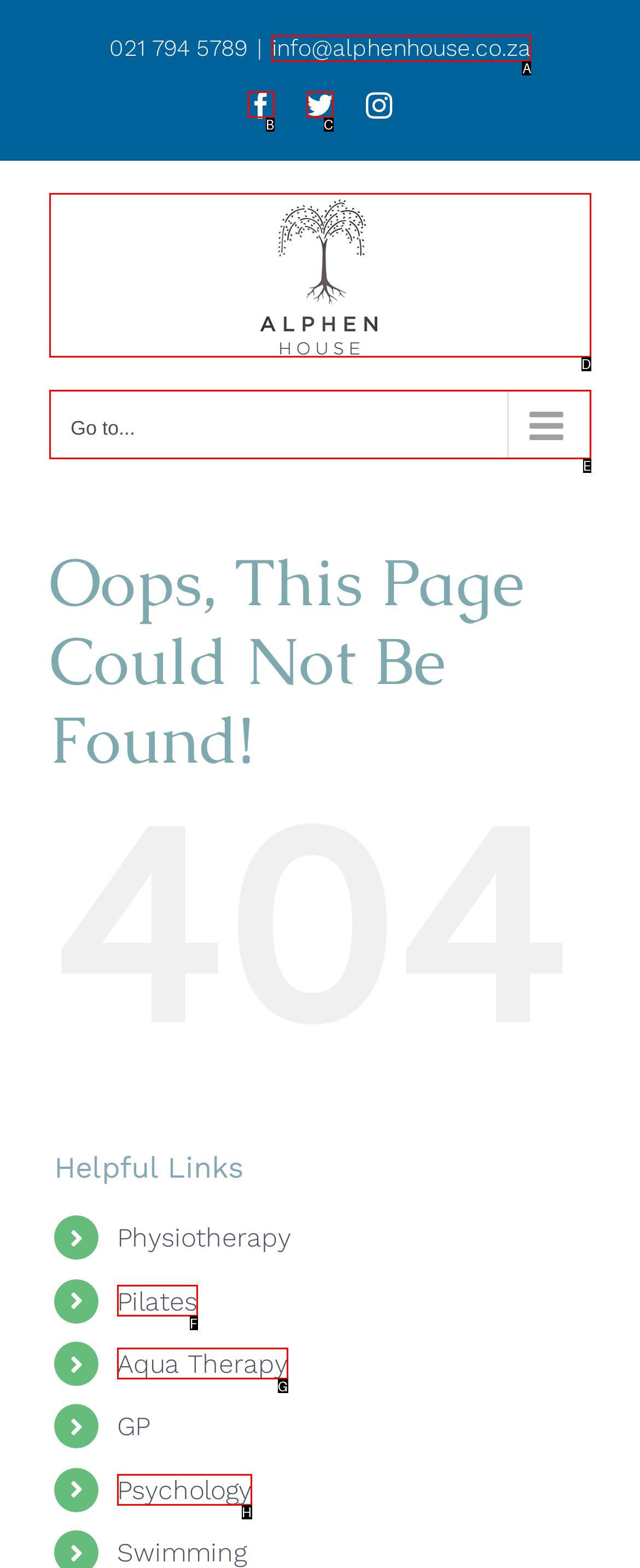Determine which HTML element corresponds to the description: Go to.... Provide the letter of the correct option.

E